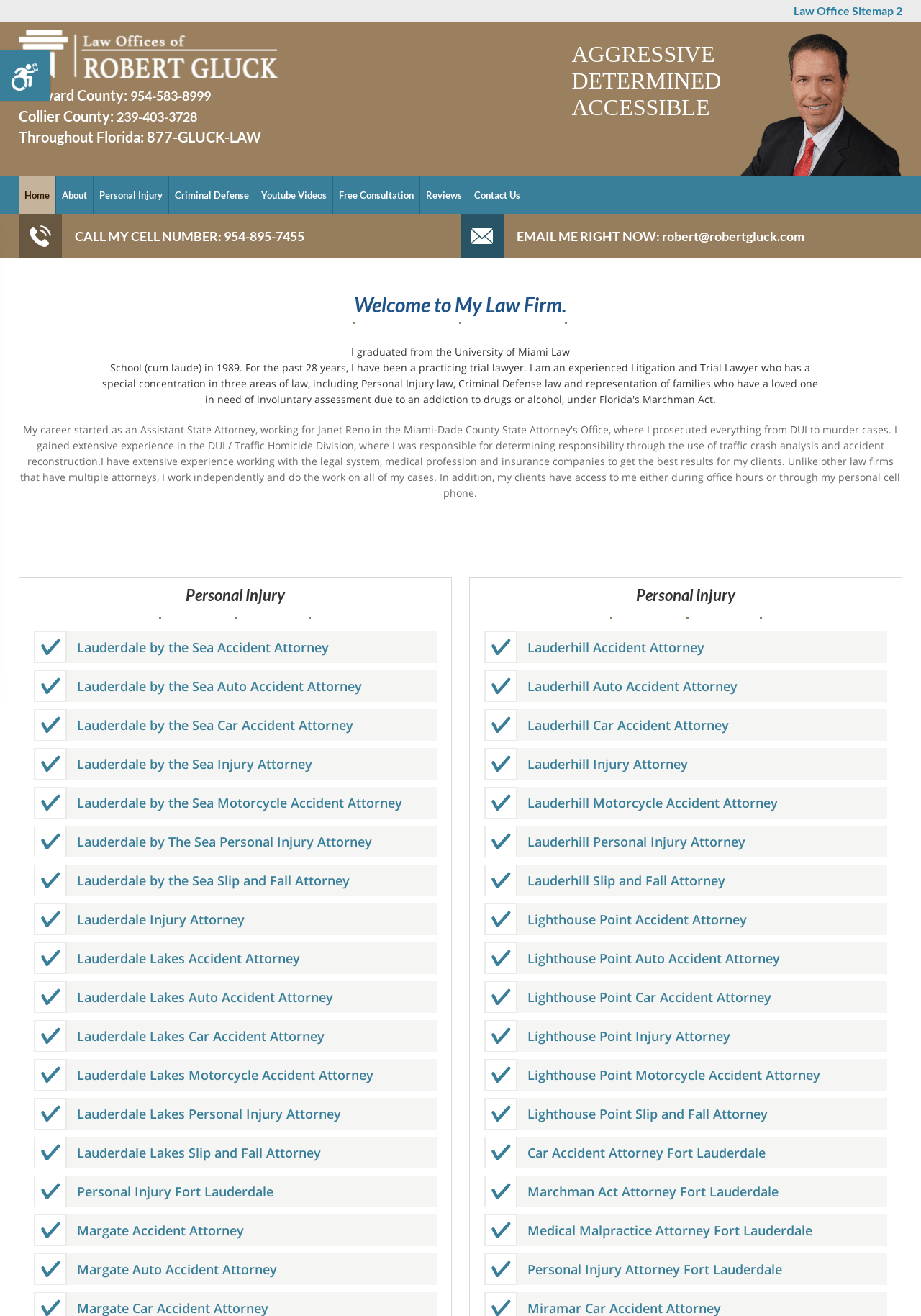What is the name of the law office?
Refer to the screenshot and deliver a thorough answer to the question presented.

I found the answer by looking at the link element with the text 'Law Offices Of Robert Gluck' which is located at the top left of the webpage.